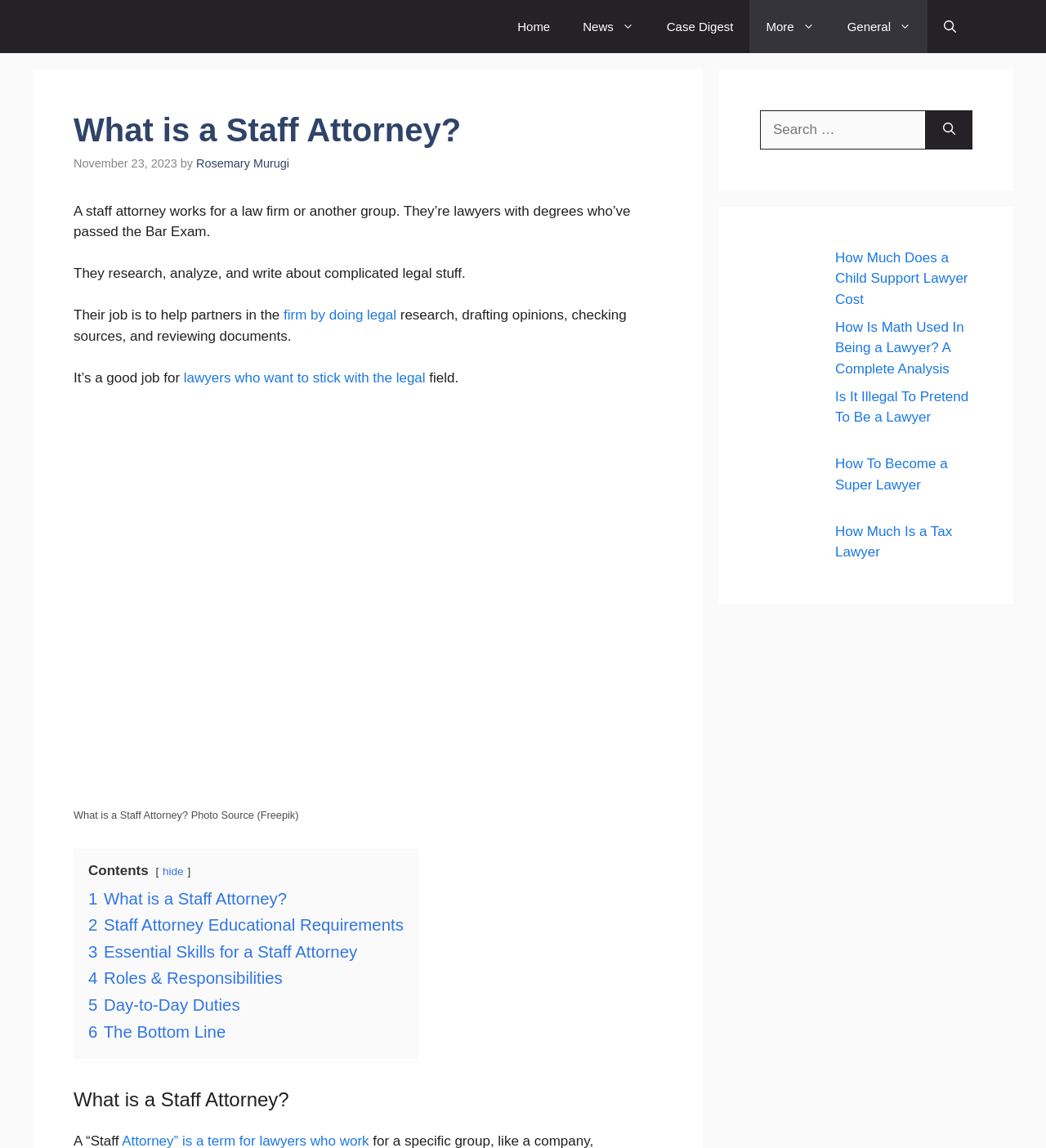What is the educational requirement for a staff attorney?
Please describe in detail the information shown in the image to answer the question.

The webpage states that a staff attorney is a lawyer with a degree who has passed the Bar Exam, indicating that passing the Bar Exam is an educational requirement for a staff attorney.